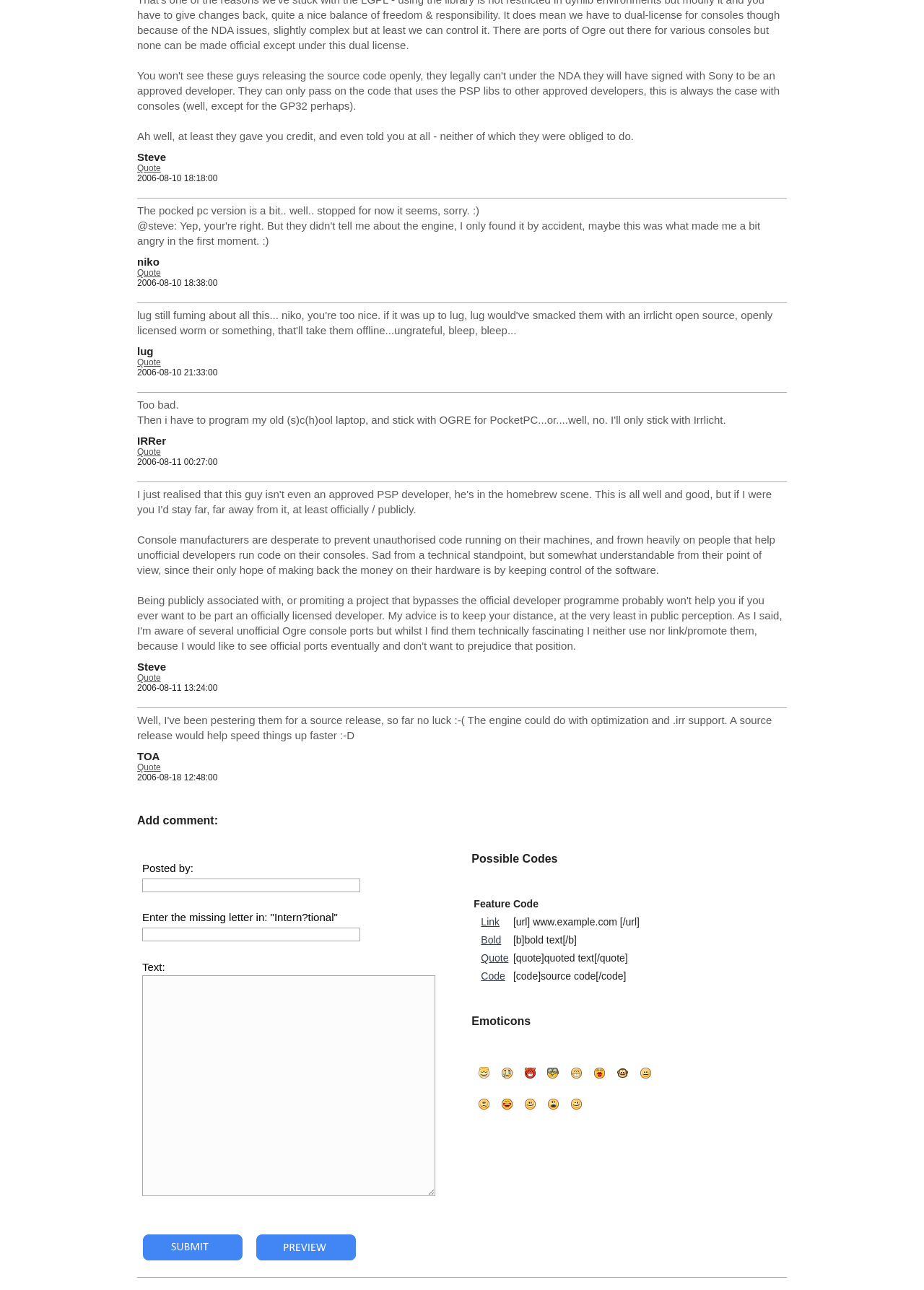Please identify the bounding box coordinates of the element that needs to be clicked to execute the following command: "Enter text in the comment field". Provide the bounding box using four float numbers between 0 and 1, formatted as [left, top, right, bottom].

[0.154, 0.681, 0.39, 0.691]